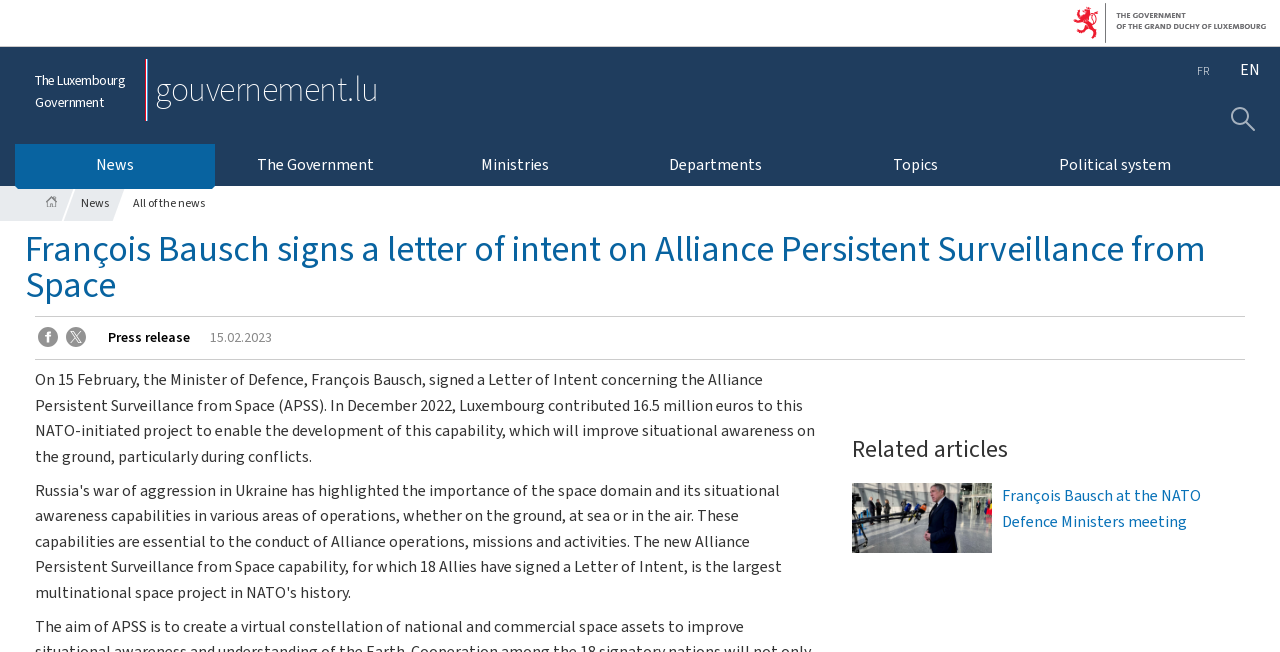Provide an in-depth caption for the contents of the webpage.

The webpage is about the Luxembourg government, specifically a news article about the Minister of Defence, François Bausch, signing a Letter of Intent concerning the Alliance Persistent Surveillance from Space (APSS). 

At the top left corner, there are two links, "Go to navigation" and "Go to content", followed by the government's logo. On the top right corner, there is a search button and a link to the Luxembourg Government website. 

Below the logo, there are language options, including "FR" and "English version", with the current language being English. 

The main navigation menu is located on the left side, with links to "News", "The Government", "Ministries", "Departments", "Topics", and "Political system". 

The main content area is divided into two sections. The top section has a heading with the title of the news article, followed by a link to the press release and the date "15.02.2023". There are also social media sharing links, "Share on Facebook" and "Share on X", on the right side. 

The bottom section has a heading "Related articles" and a paragraph of text summarizing the news article, which describes the Minister of Defence signing a Letter of Intent concerning the Alliance Persistent Surveillance from Space (APSS) and Luxembourg's contribution to the project.